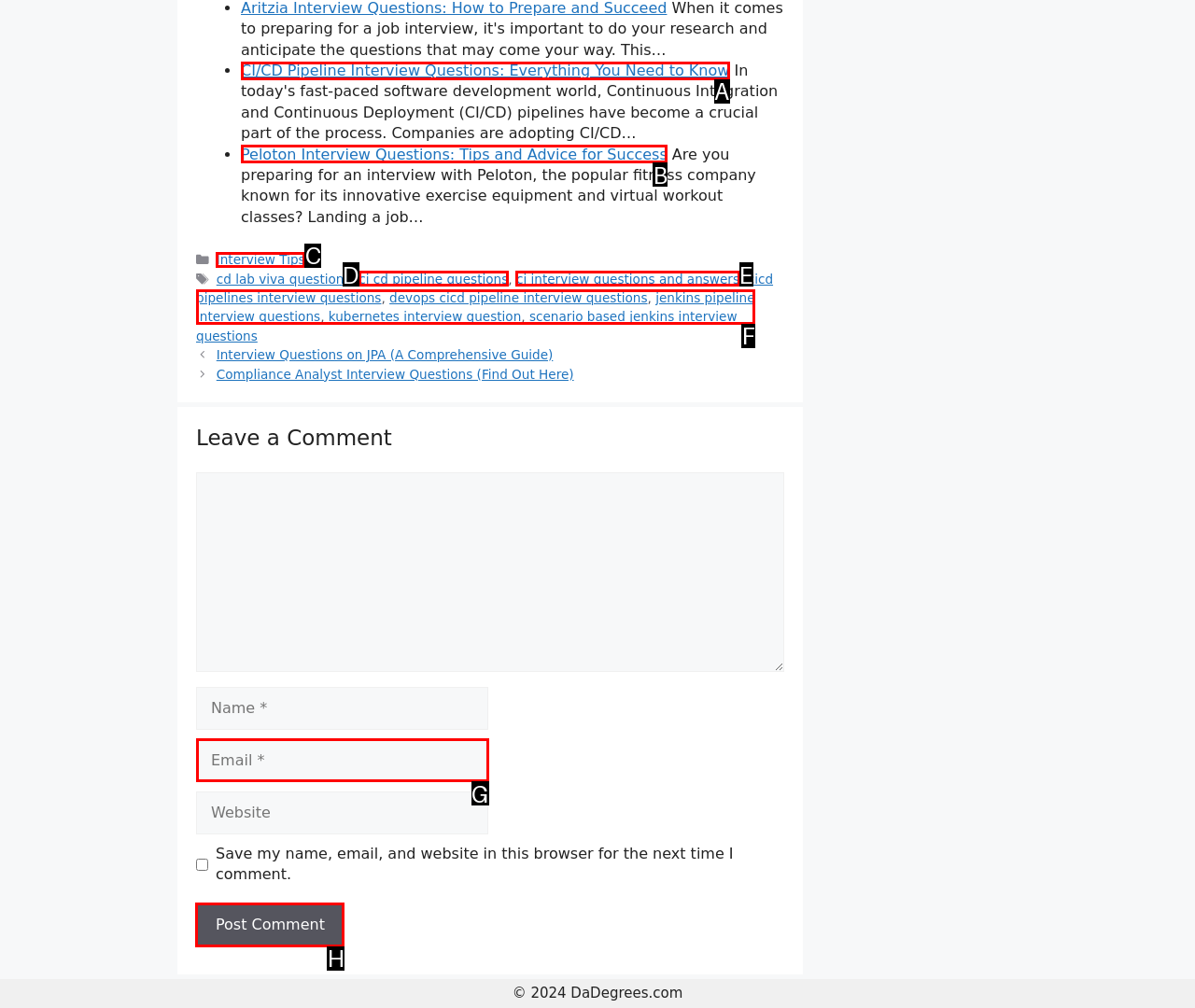From the given options, choose the one to complete the task: Click on the Post Comment button
Indicate the letter of the correct option.

H